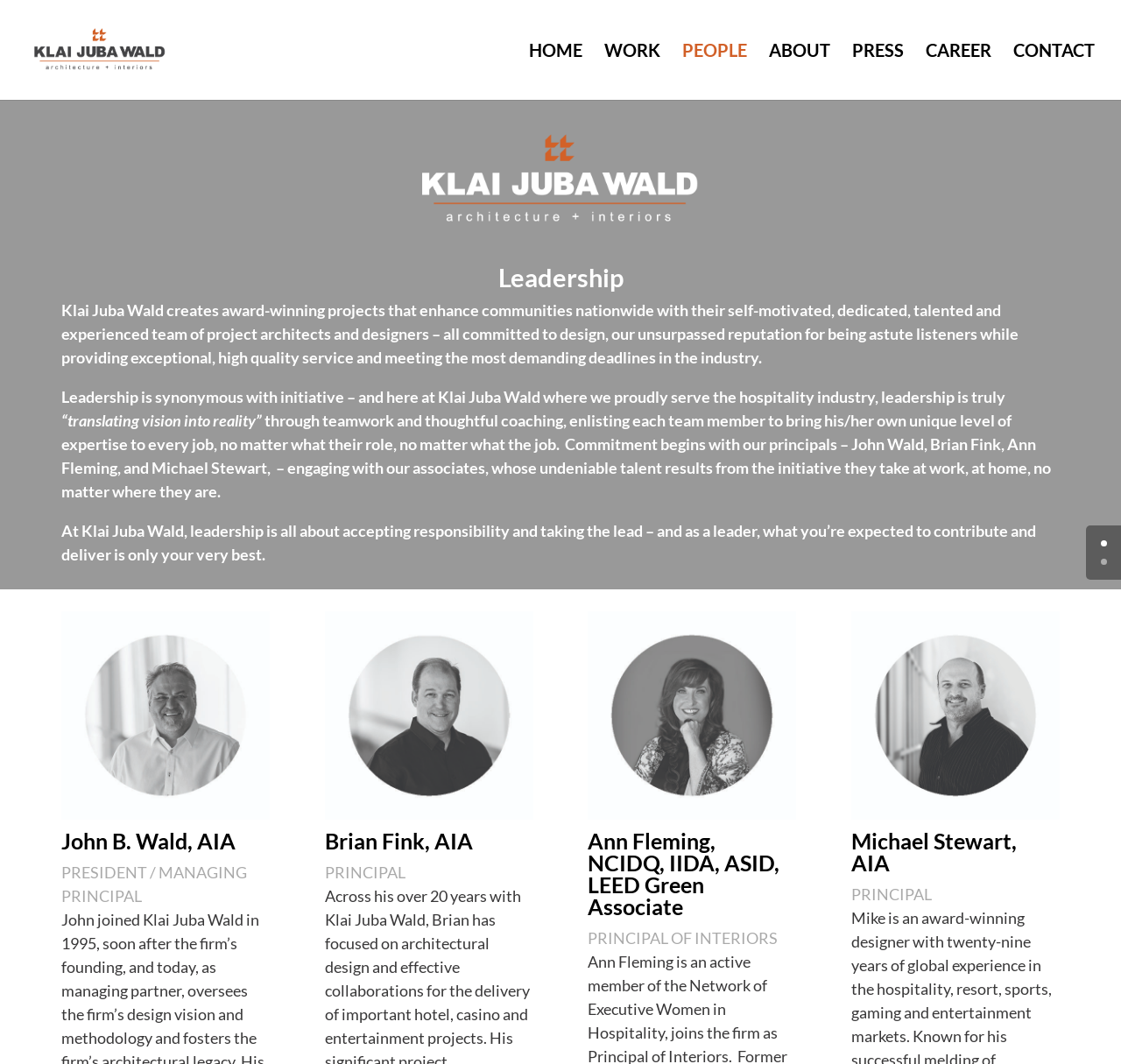Indicate the bounding box coordinates of the clickable region to achieve the following instruction: "go to contact page."

[0.904, 0.041, 0.977, 0.094]